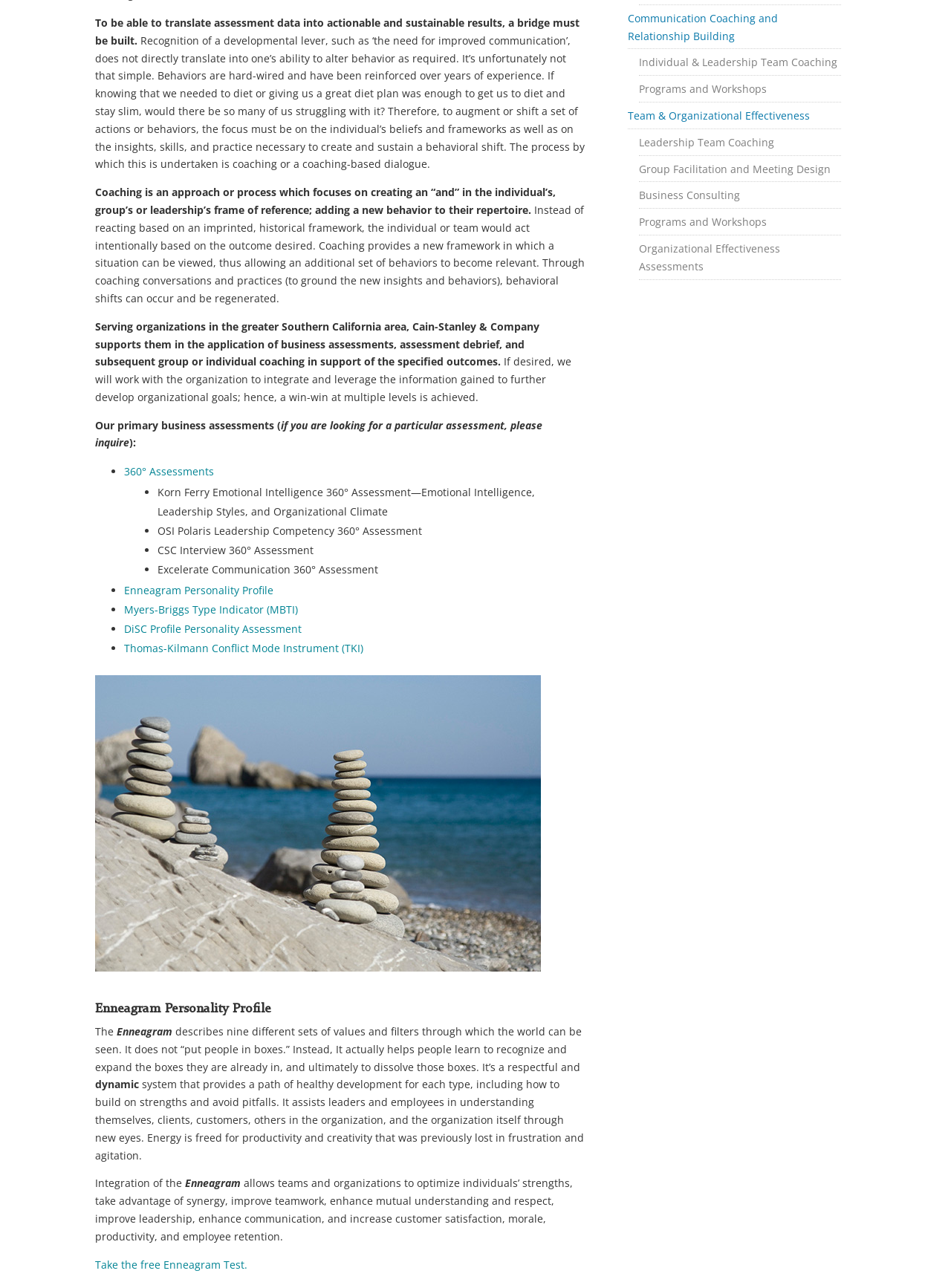Using the provided element description, identify the bounding box coordinates as (top-left x, top-left y, bottom-right x, bottom-right y). Ensure all values are between 0 and 1. Description: Programs and Workshops

[0.672, 0.059, 0.884, 0.08]